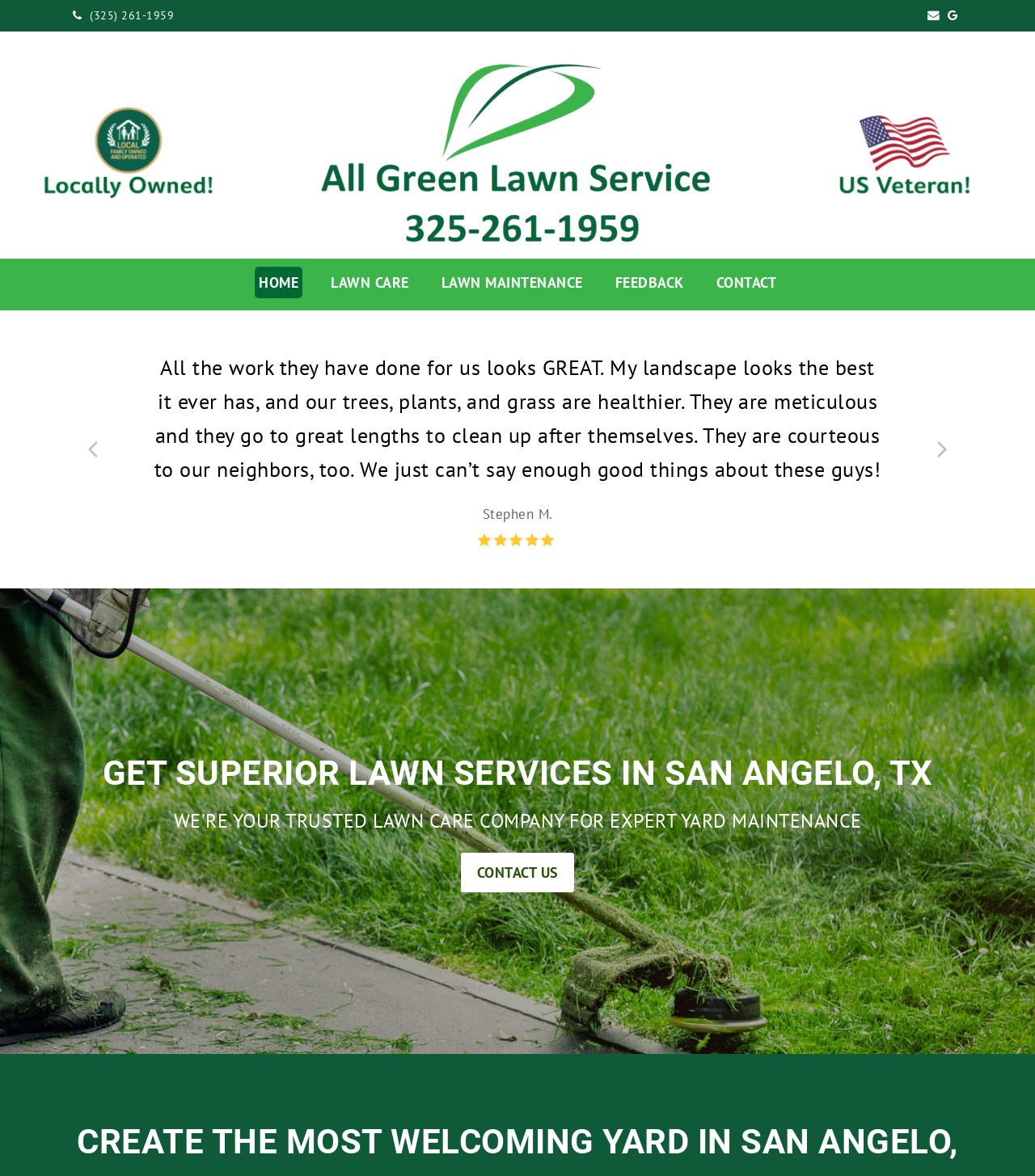Respond to the question below with a concise word or phrase:
What type of service does this company provide?

Lawn service